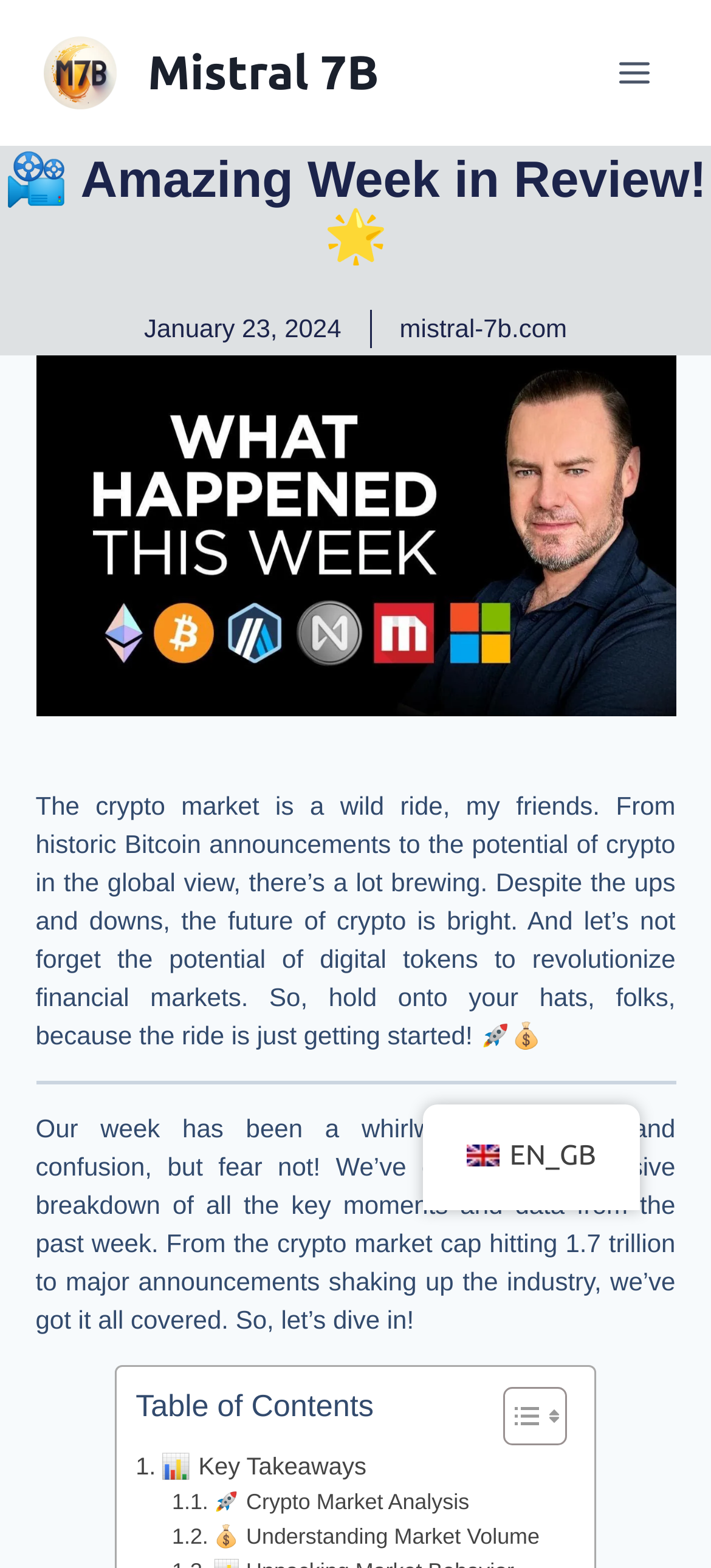Determine the bounding box coordinates of the clickable area required to perform the following instruction: "Read the key takeaways". The coordinates should be represented as four float numbers between 0 and 1: [left, top, right, bottom].

[0.191, 0.923, 0.515, 0.947]